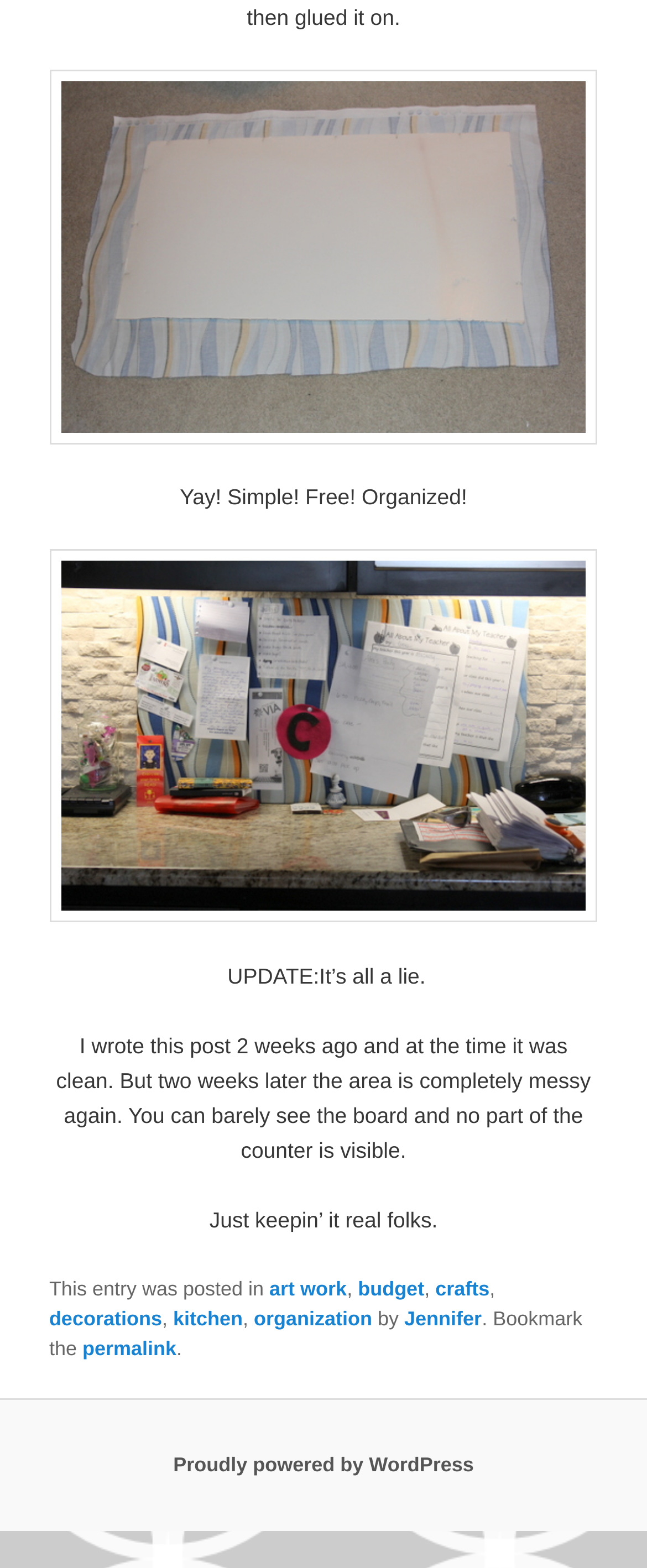Based on the element description: "Proudly powered by WordPress", identify the UI element and provide its bounding box coordinates. Use four float numbers between 0 and 1, [left, top, right, bottom].

[0.268, 0.927, 0.732, 0.942]